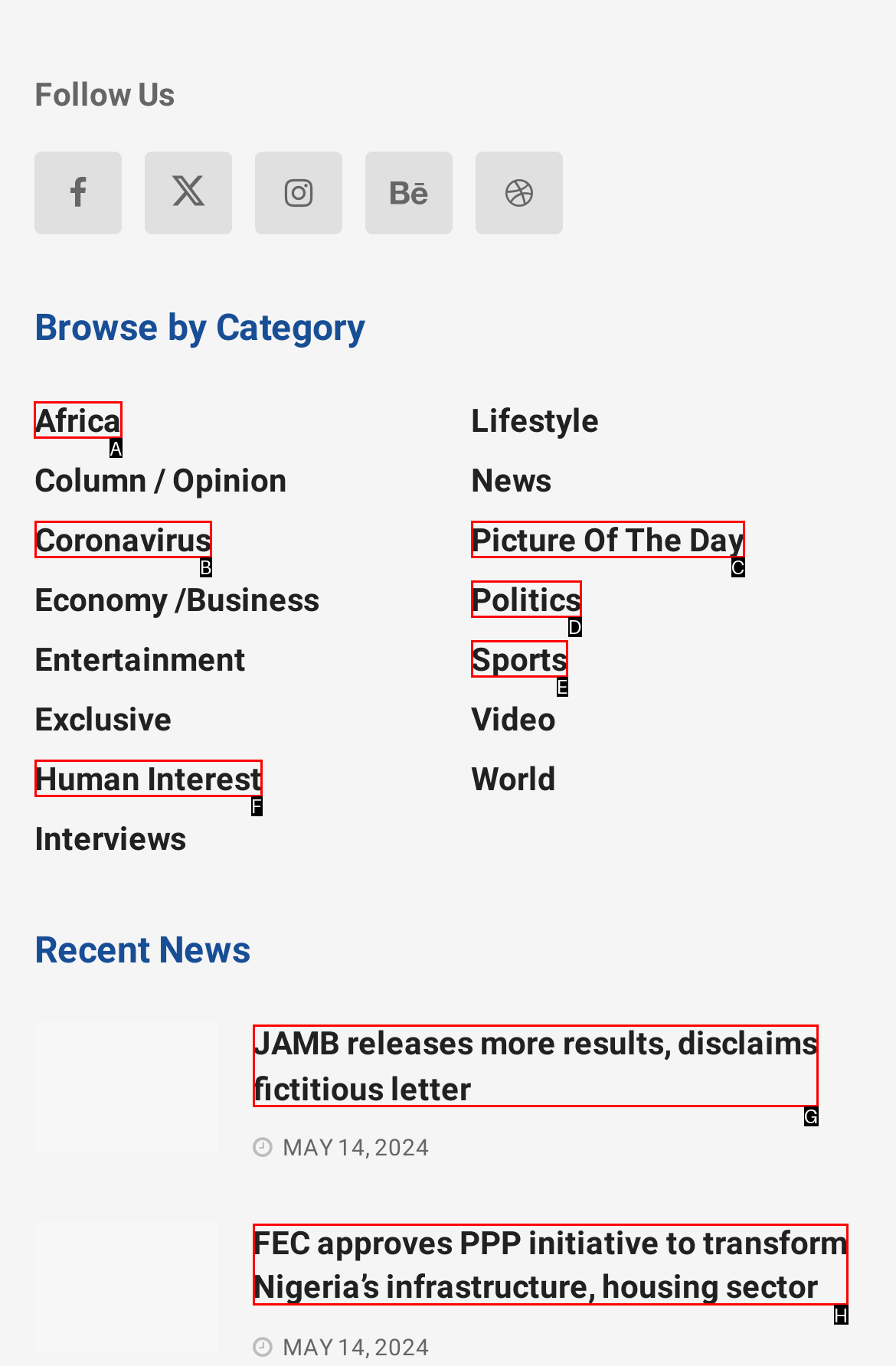Find the HTML element to click in order to complete this task: Read news about Africa
Answer with the letter of the correct option.

A